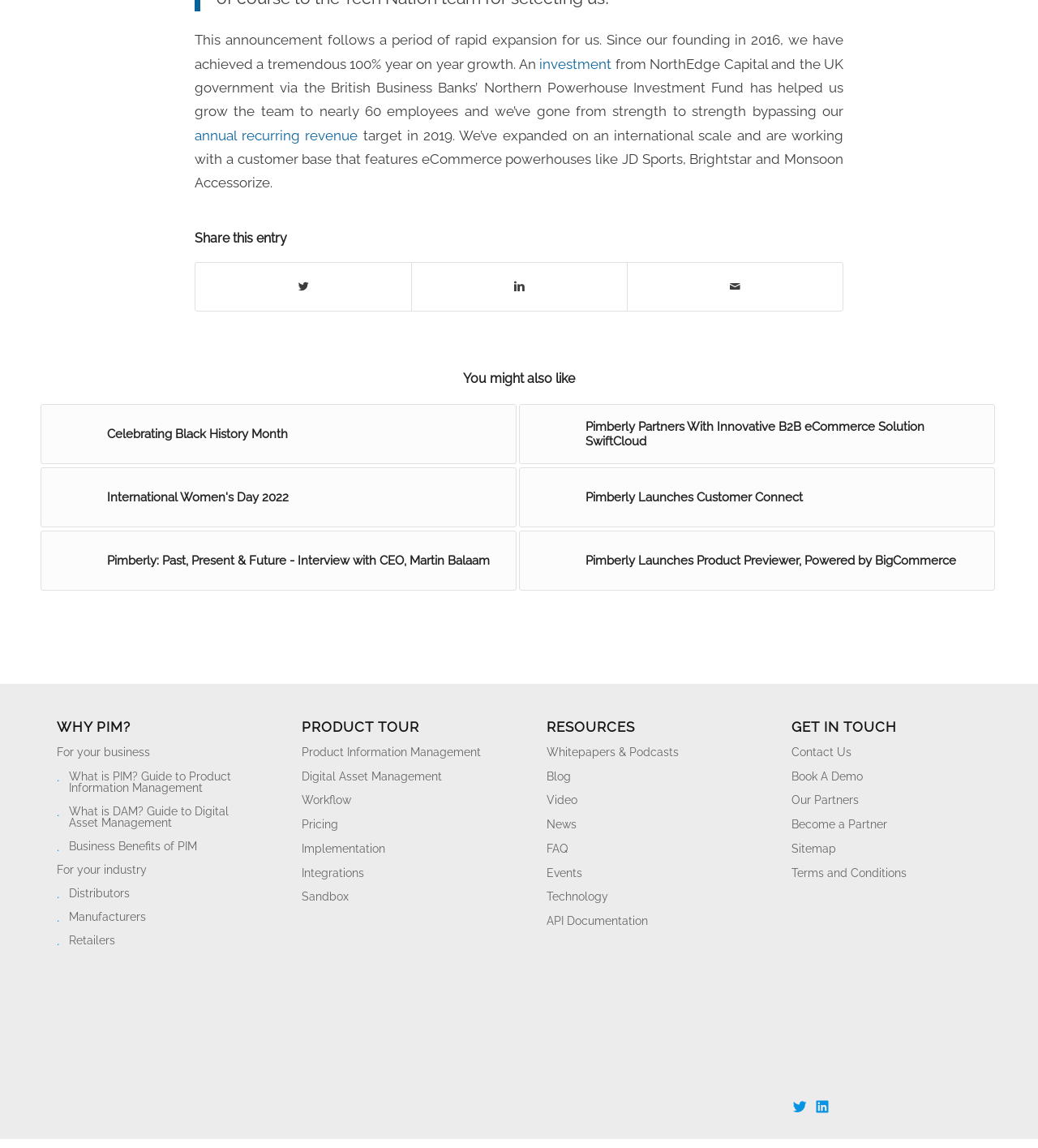Consider the image and give a detailed and elaborate answer to the question: 
What is the purpose of the 'PRODUCT TOUR' section?

The 'PRODUCT TOUR' section contains links to various product features, such as 'Product Information Management', 'Digital Asset Management', 'Workflow', and others, which suggests that the purpose of this section is to showcase the features of the product.